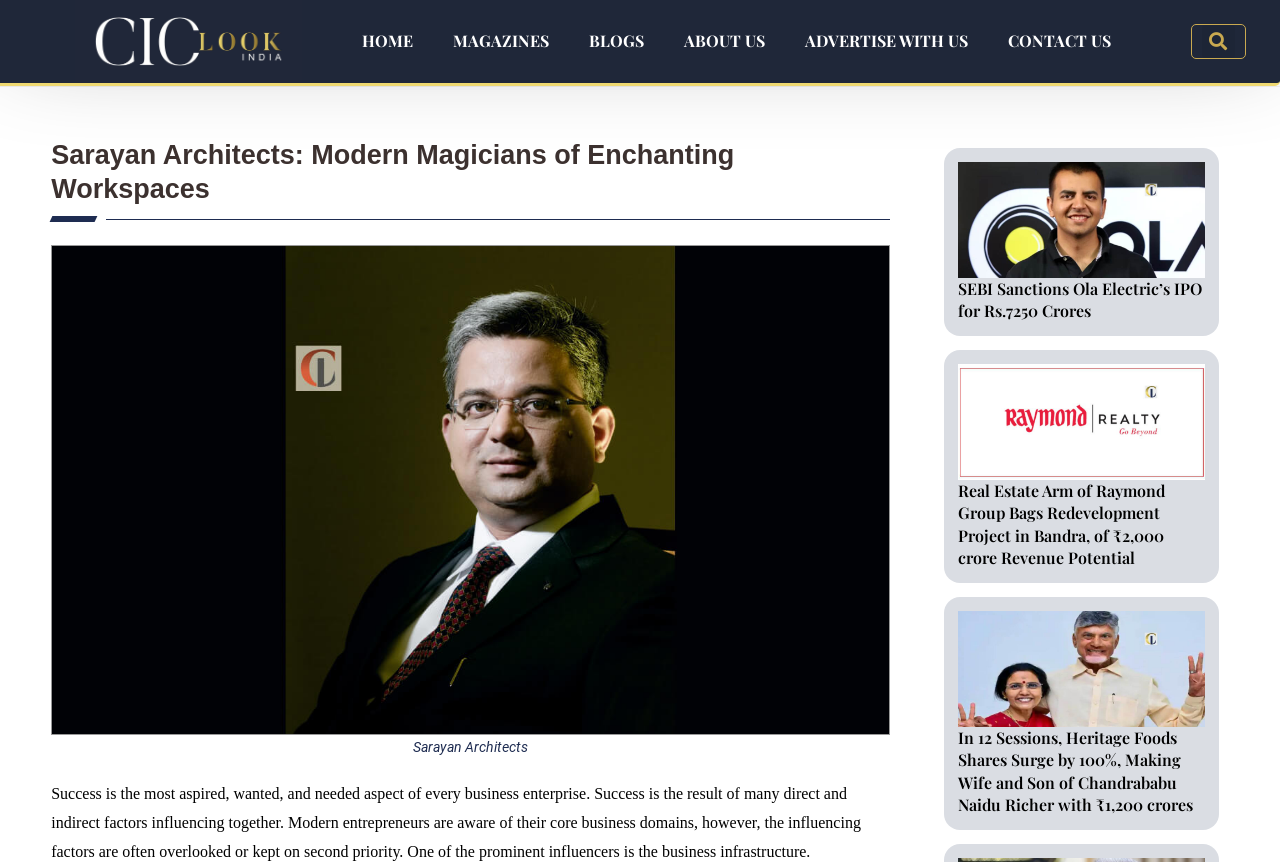Please specify the coordinates of the bounding box for the element that should be clicked to carry out this instruction: "Read the article about Ola Electric". The coordinates must be four float numbers between 0 and 1, formatted as [left, top, right, bottom].

[0.749, 0.188, 0.941, 0.322]